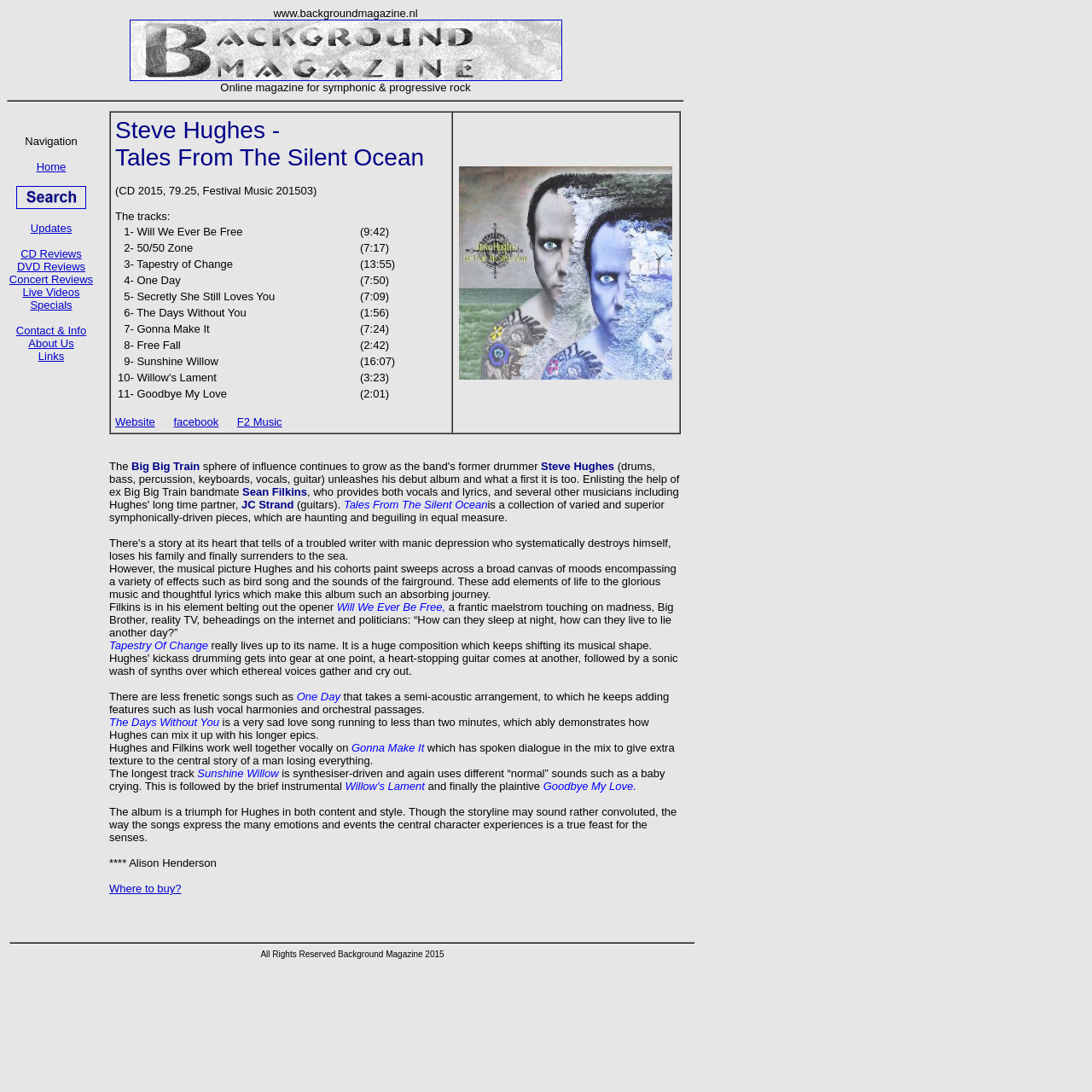Determine the bounding box coordinates of the UI element described by: "F2 Music".

[0.217, 0.38, 0.258, 0.392]